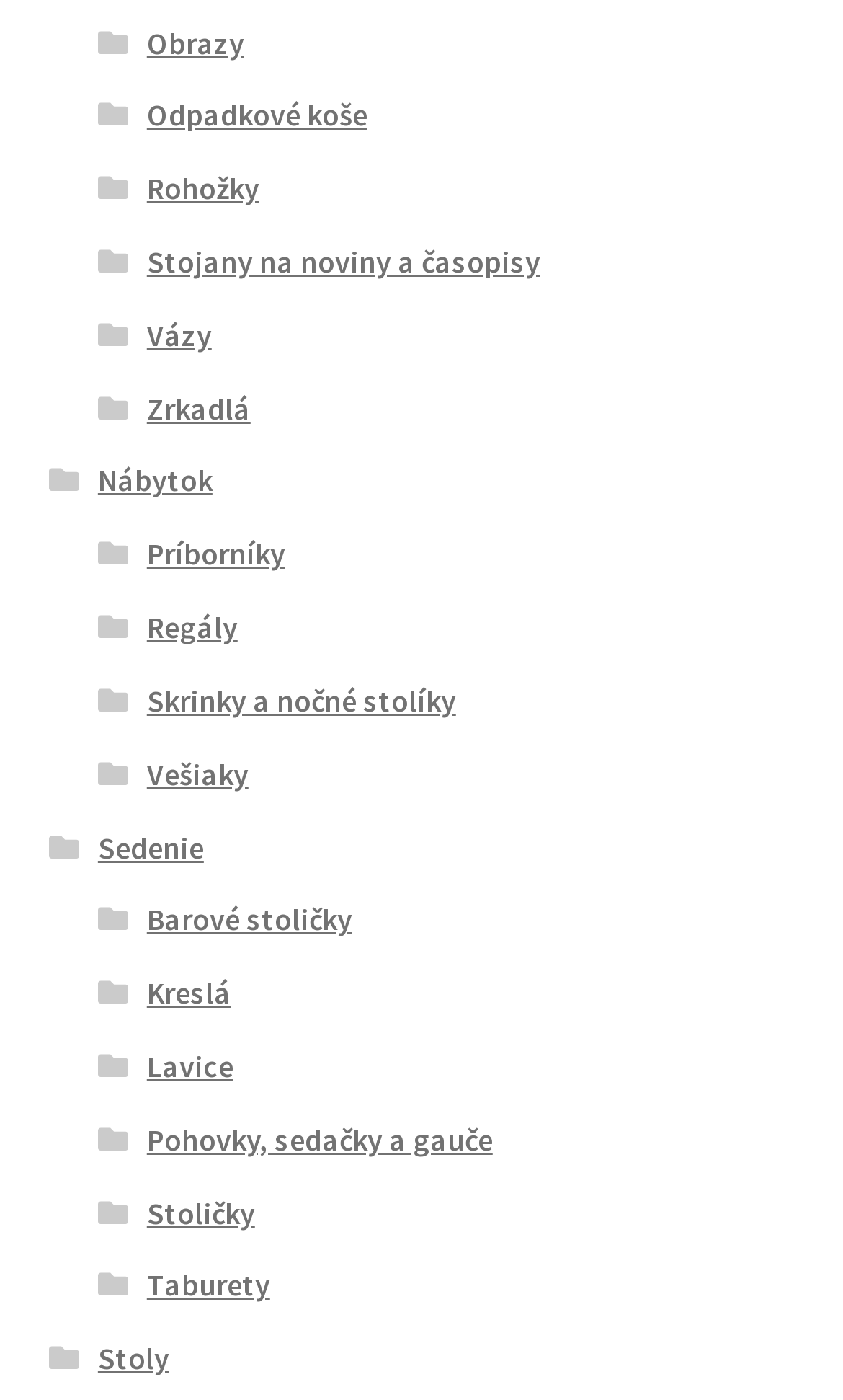Provide a brief response to the question below using one word or phrase:
What is the last category listed?

Stoly